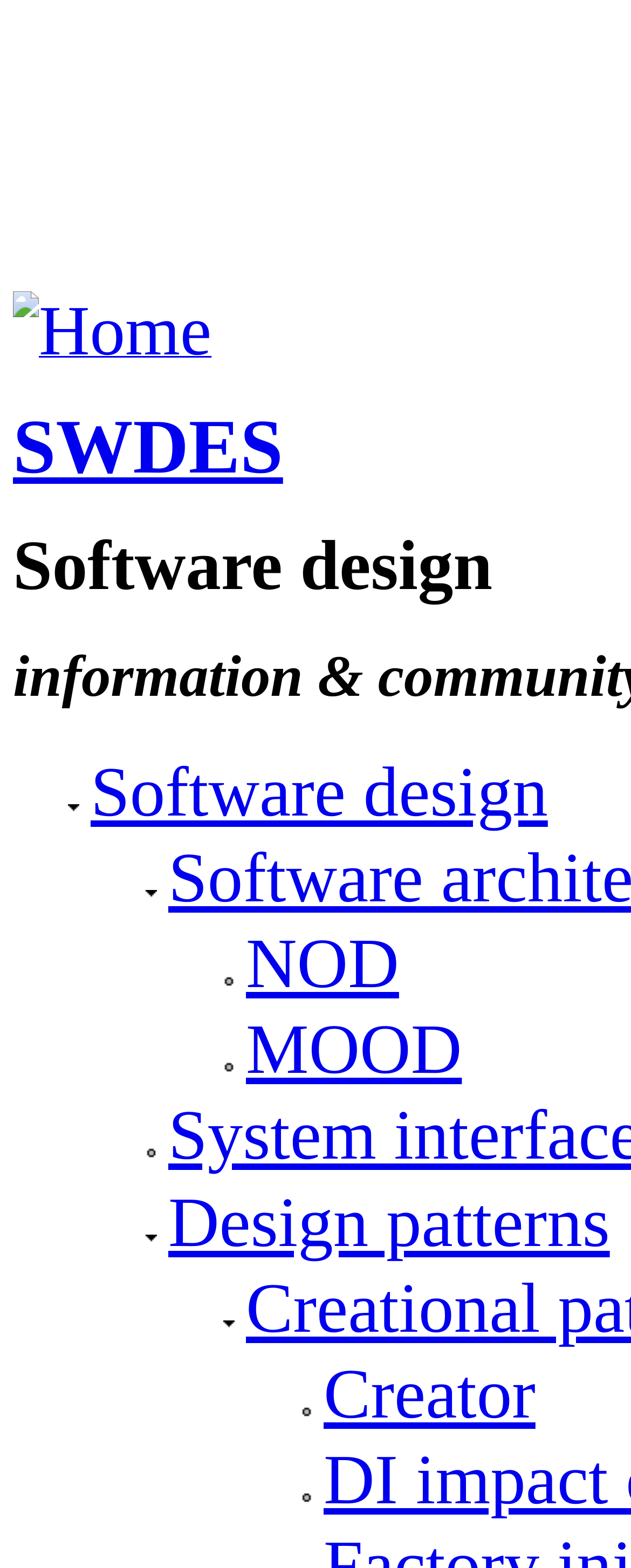Please provide the main heading of the webpage content.

LIBERAL LICENSE - AVAILABLE SOURCES 1.0 RELENTING RECIPROCAL